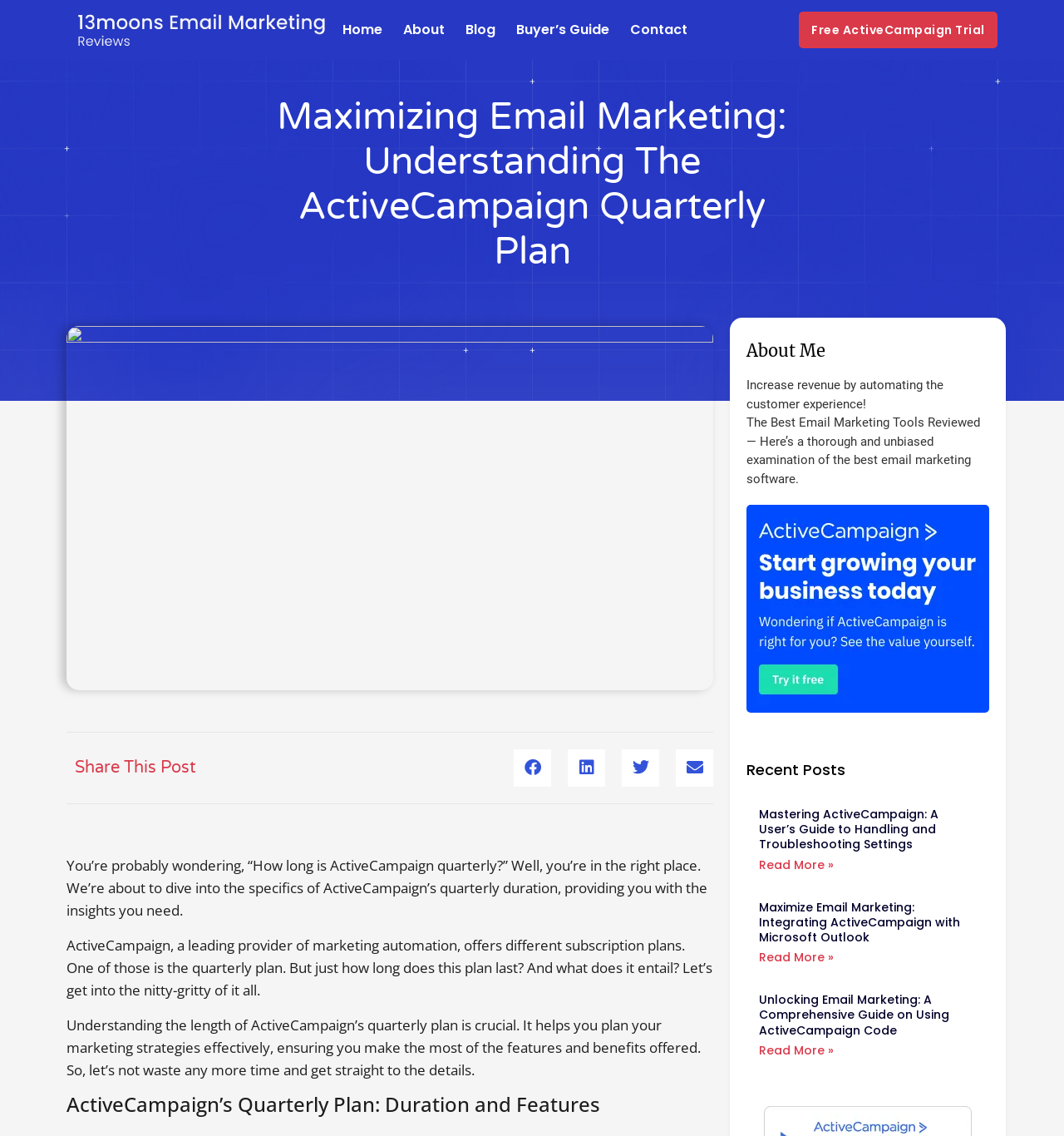Locate the bounding box coordinates of the area you need to click to fulfill this instruction: 'Click on the 'Contact' link'. The coordinates must be in the form of four float numbers ranging from 0 to 1: [left, top, right, bottom].

[0.592, 0.0, 0.646, 0.053]